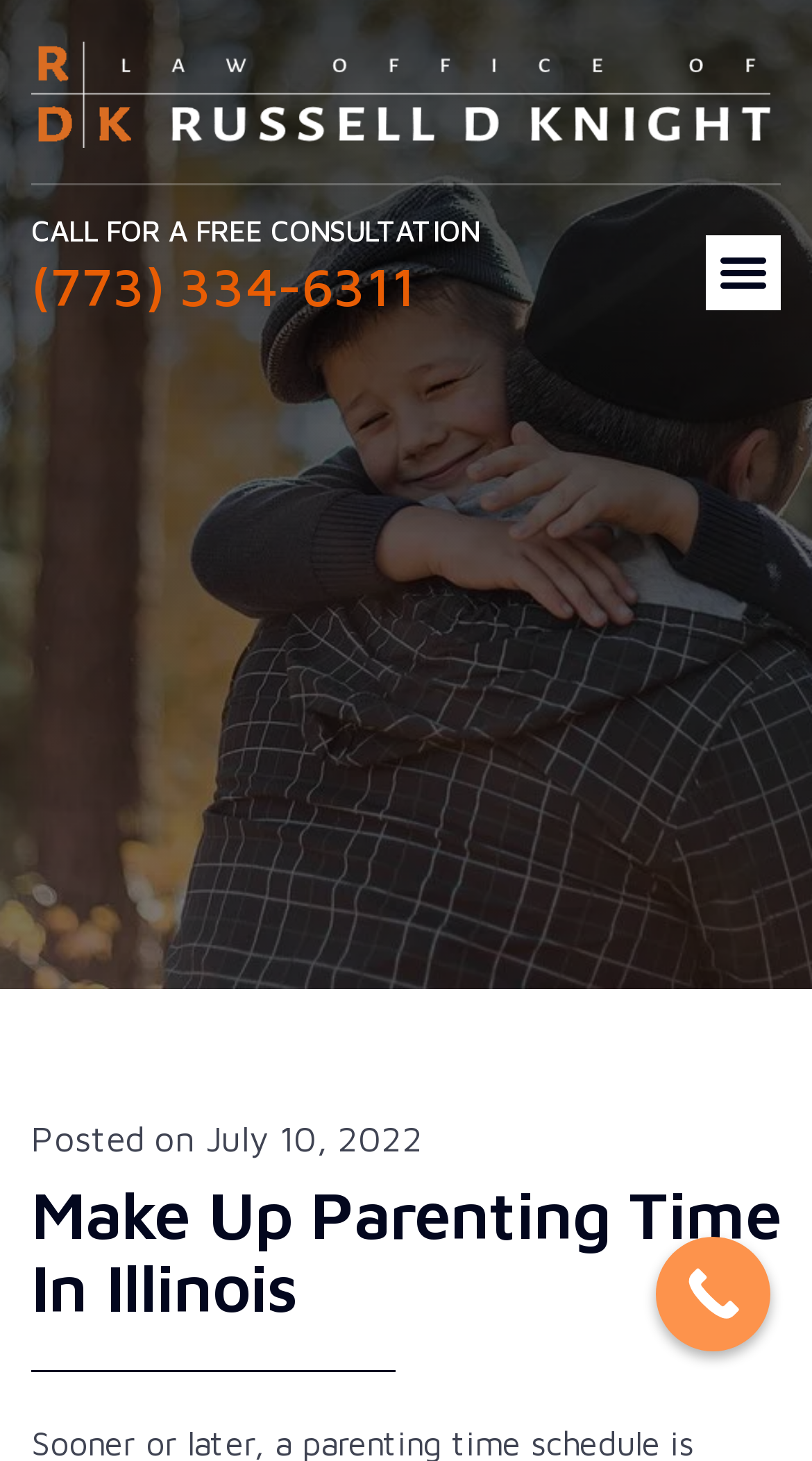Please find the bounding box for the UI component described as follows: "Call Now Button".

[0.808, 0.847, 0.949, 0.925]